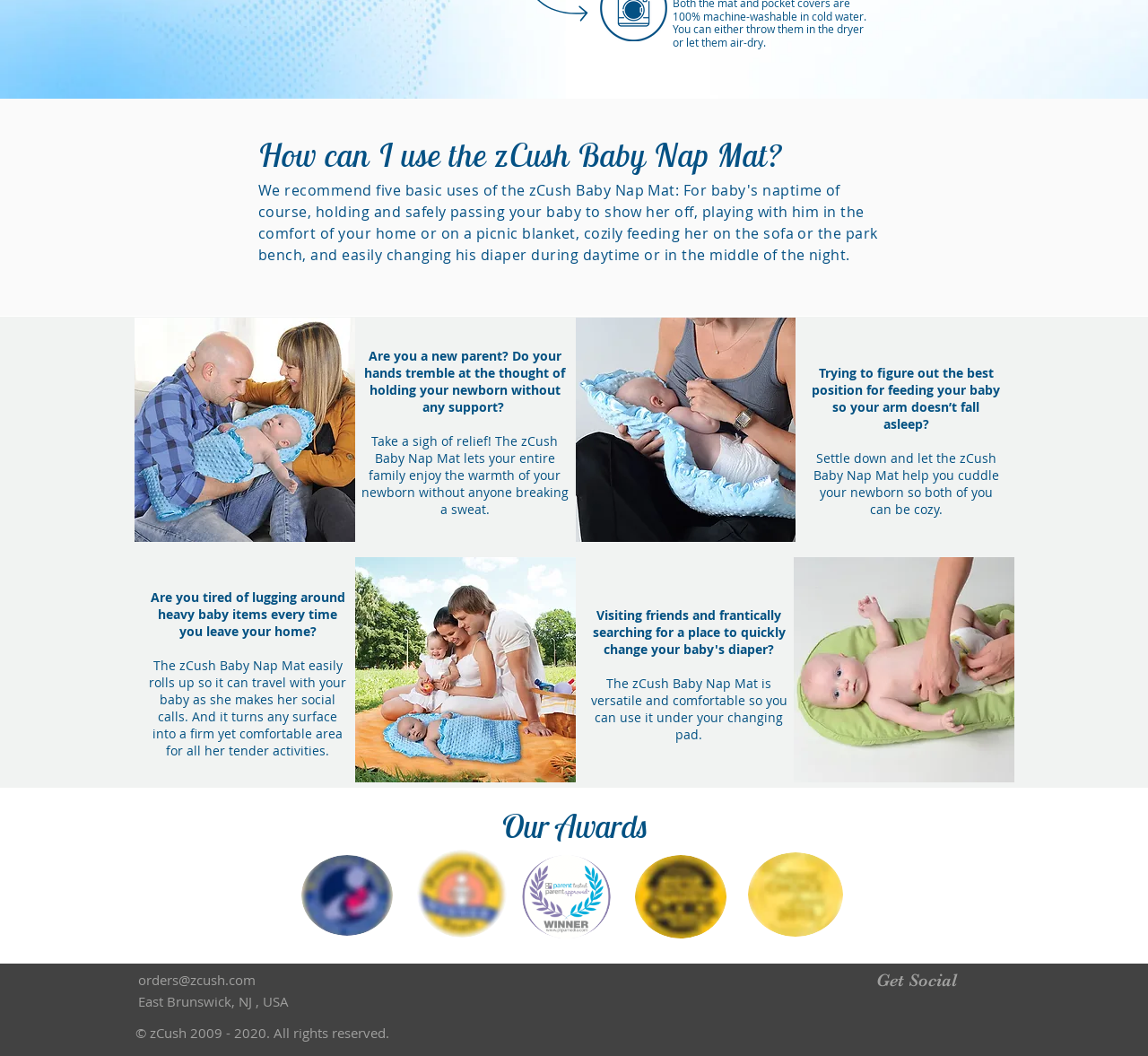Given the element description: "aria-label="1"", predict the bounding box coordinates of the UI element it refers to, using four float numbers between 0 and 1, i.e., [left, top, right, bottom].

[0.818, 0.944, 0.845, 0.974]